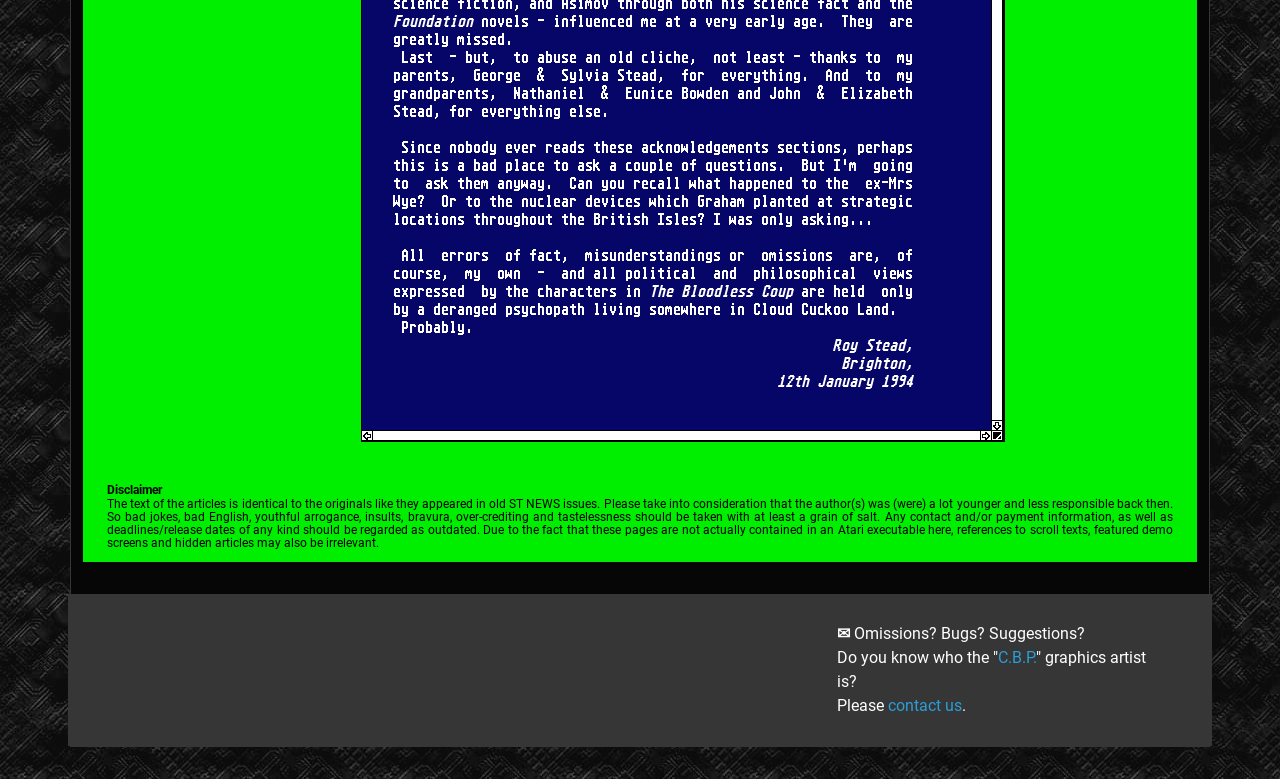What is the title of the book?
Offer a detailed and exhaustive answer to the question.

I found the title of the book by reading the text in the middle of the page, where it says 'The Bloodless Coup'.